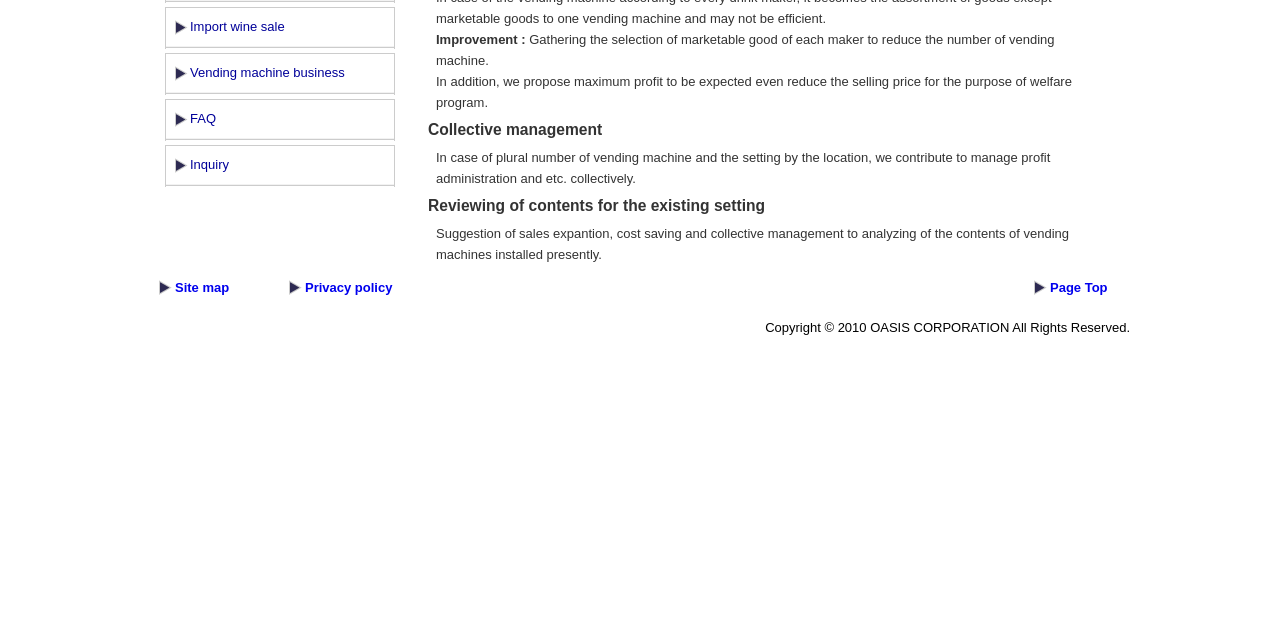Provide the bounding box coordinates of the HTML element described by the text: "Privacy policy". The coordinates should be in the format [left, top, right, bottom] with values between 0 and 1.

[0.238, 0.438, 0.307, 0.461]